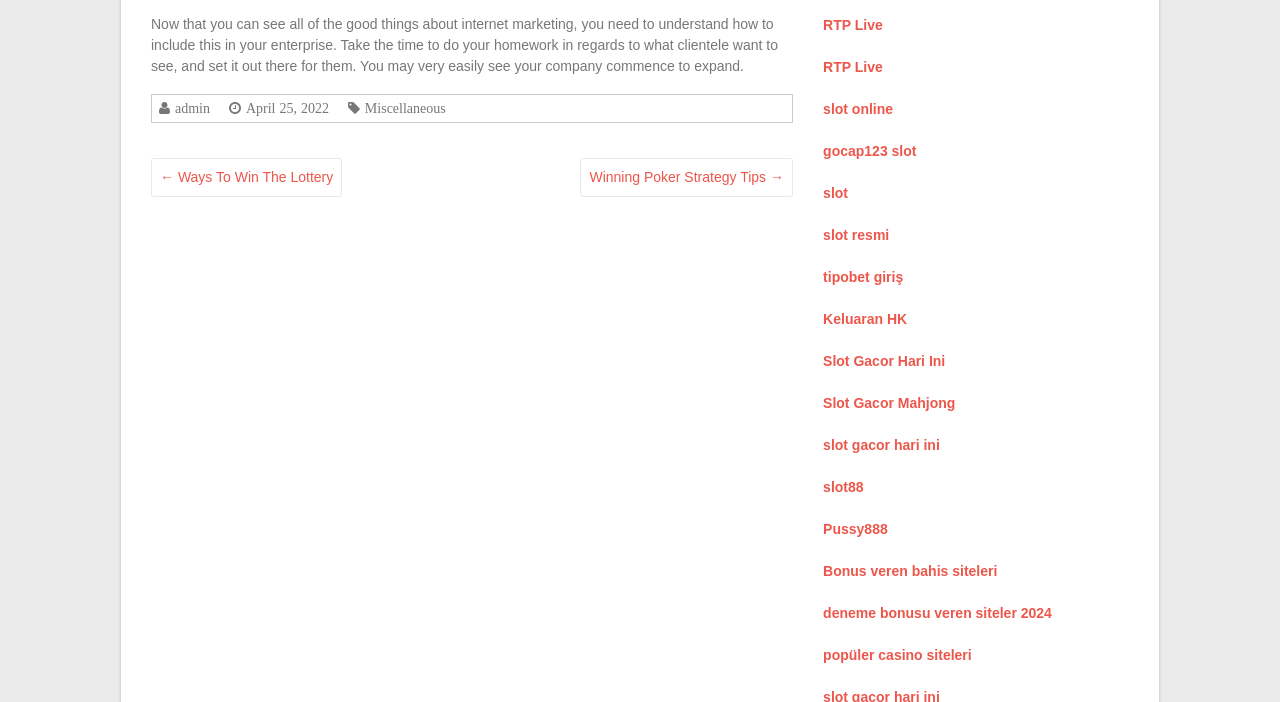Kindly respond to the following question with a single word or a brief phrase: 
What is the main topic of the webpage?

Internet marketing